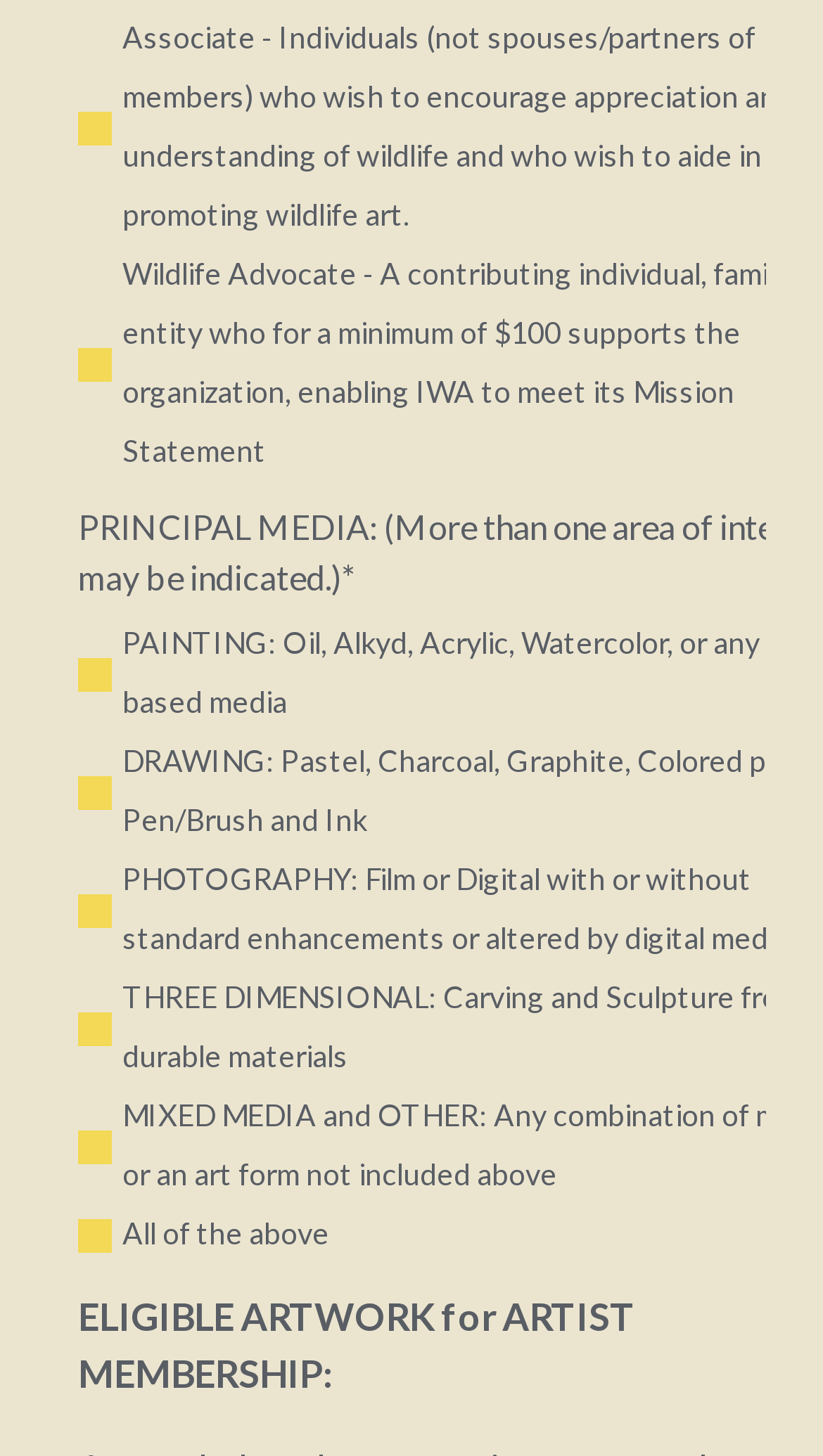How many membership types are mentioned? Refer to the image and provide a one-word or short phrase answer.

2